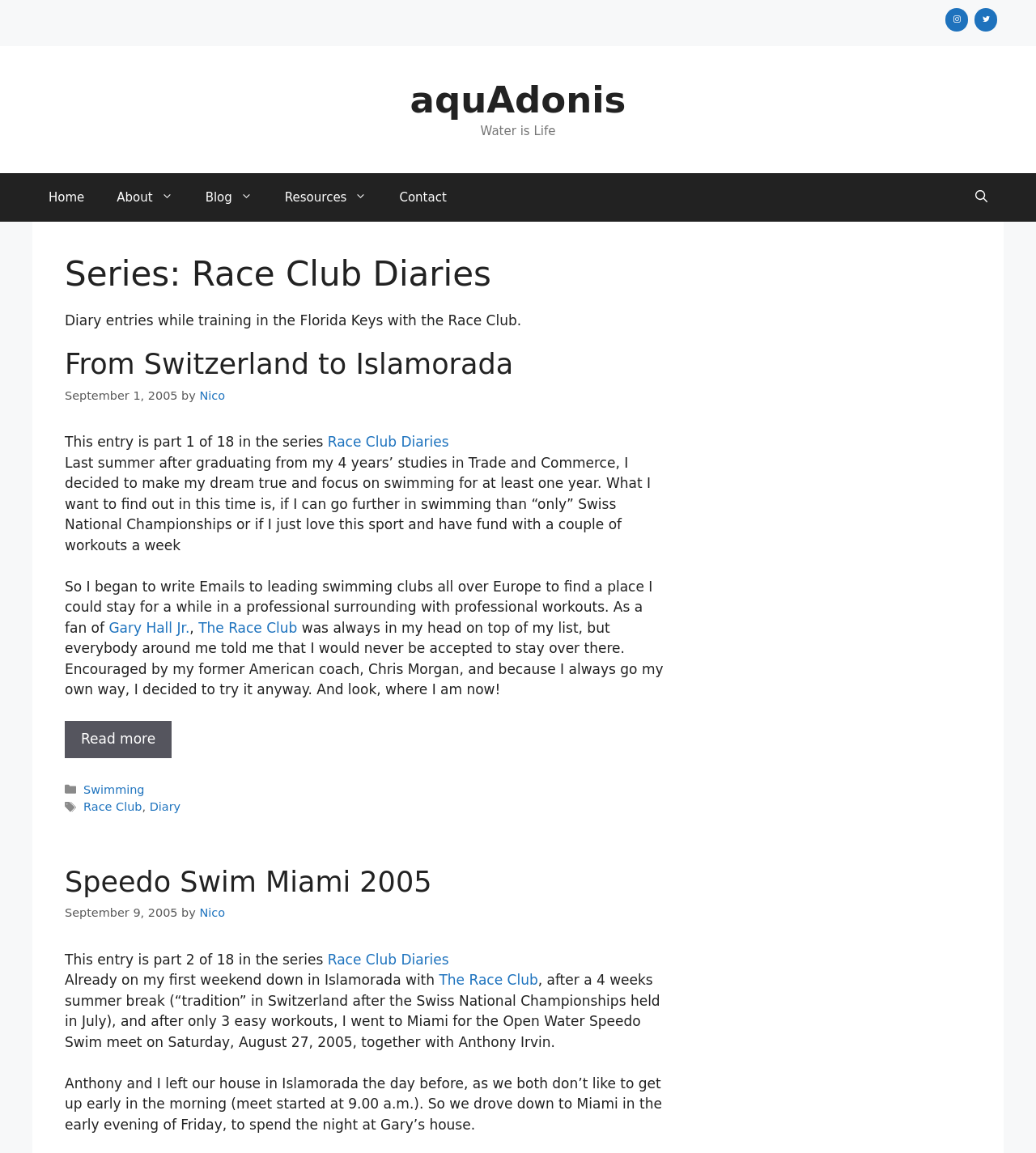Based on the image, provide a detailed response to the question:
Who is the author of the first diary entry?

The author of the first diary entry can be found in the article element, which contains a link to 'Nico' with the text 'by'.